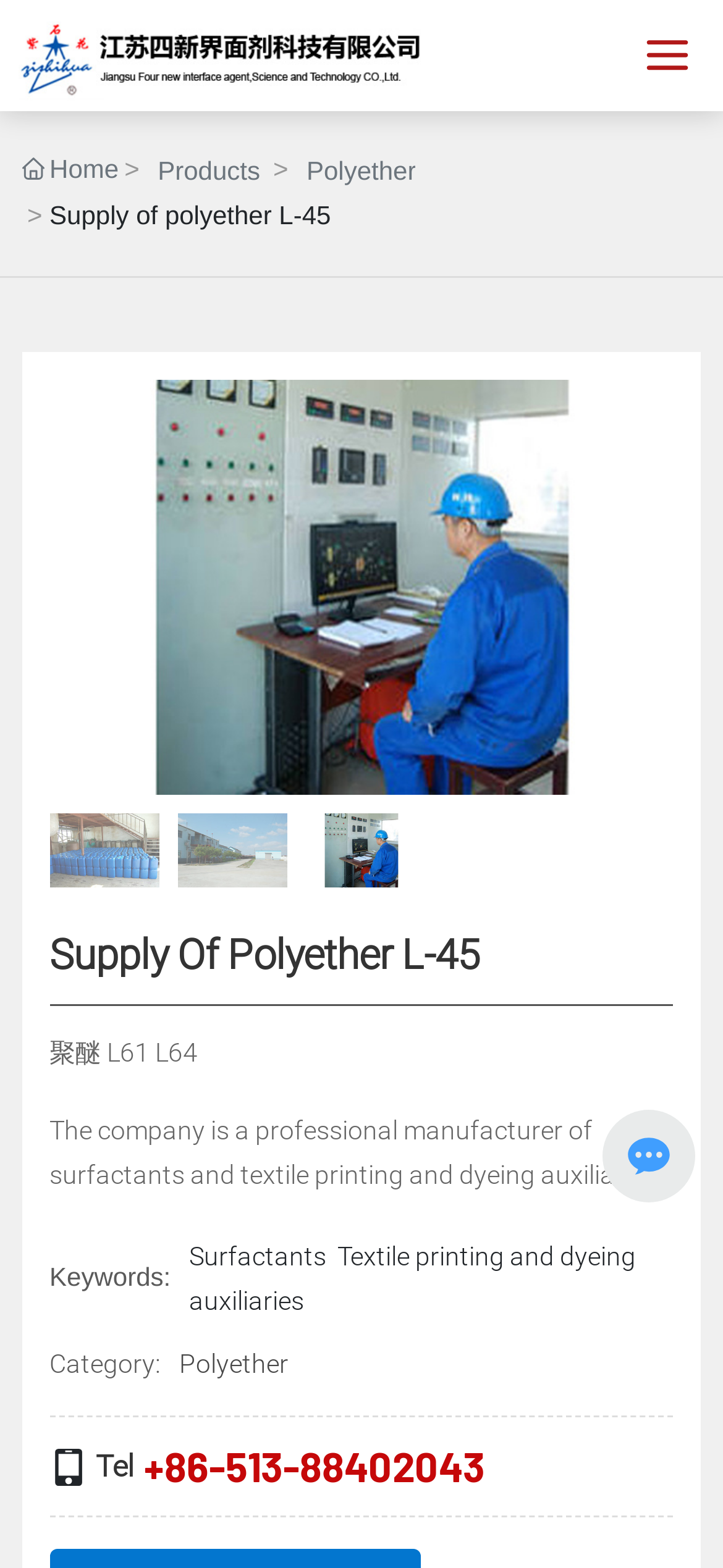Identify the bounding box coordinates of the region that needs to be clicked to carry out this instruction: "Click the Home link". Provide these coordinates as four float numbers ranging from 0 to 1, i.e., [left, top, right, bottom].

[0.03, 0.095, 0.164, 0.122]